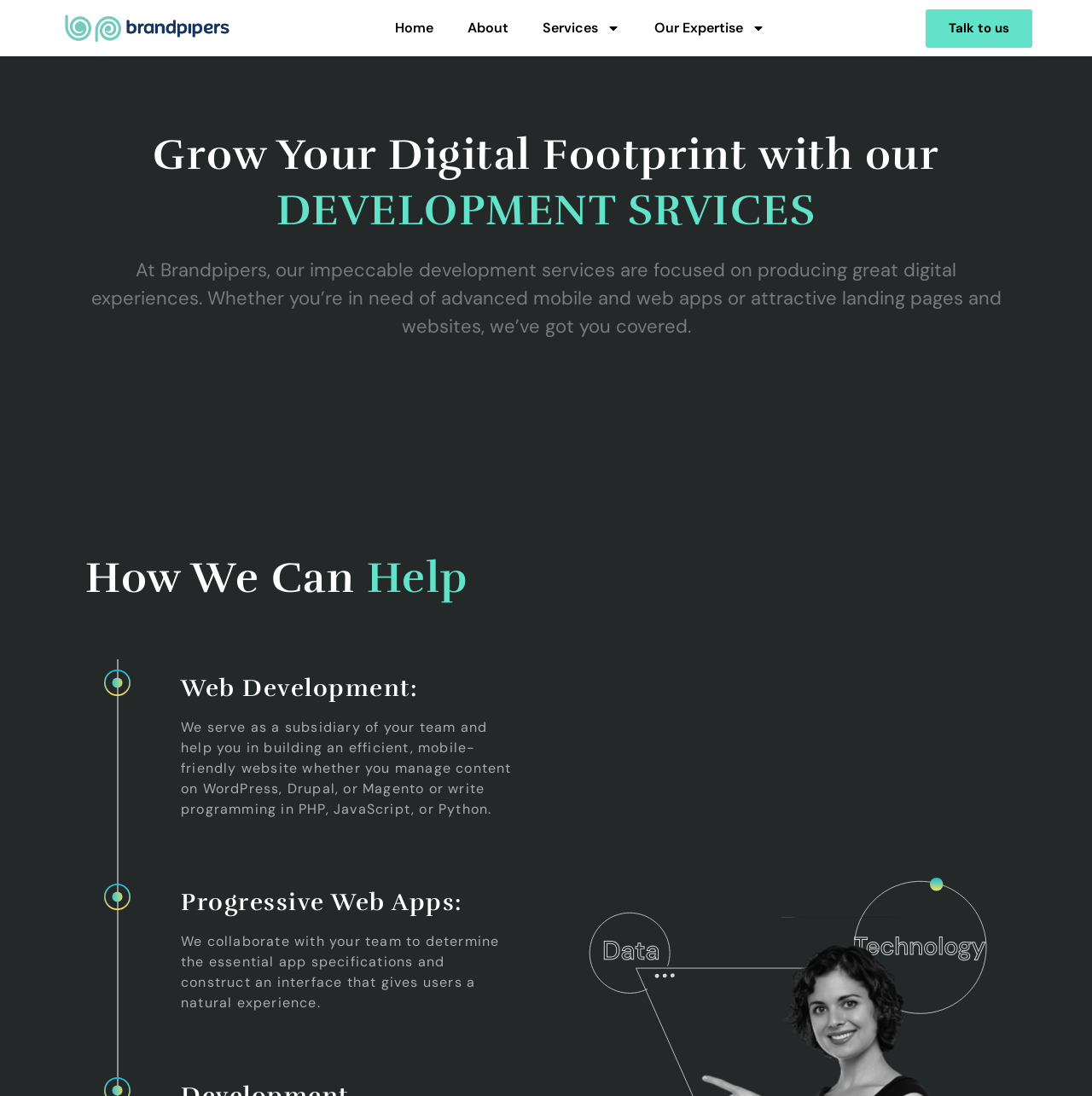Describe all significant elements and features of the webpage.

The webpage is about Brandpipers' development services, with a focus on growing one's digital footprint. At the top, there are five navigation links: an empty link, "Home", "About", "Services" with a dropdown menu, and "Our Expertise" with a dropdown menu. The "Services" and "Our Expertise" links have small images next to them.

Below the navigation links, there is a large heading that reads "Grow Your Digital Footprint with our DEVELOPMENT SRVICES". This is followed by a paragraph of text that describes Brandpipers' development services, mentioning mobile and web apps, and landing pages and websites.

Further down, there is a heading "How We Can Help", which is accompanied by a small image. Below this, there are two sections: "Web Development" and "Progressive Web Apps". Each section has a heading, a small image, and a paragraph of text that describes the respective service. The "Web Development" section mentions building efficient, mobile-friendly websites, while the "Progressive Web Apps" section describes collaborating with teams to construct natural user experiences.

At the very top right, there is a "Talk to us" link.